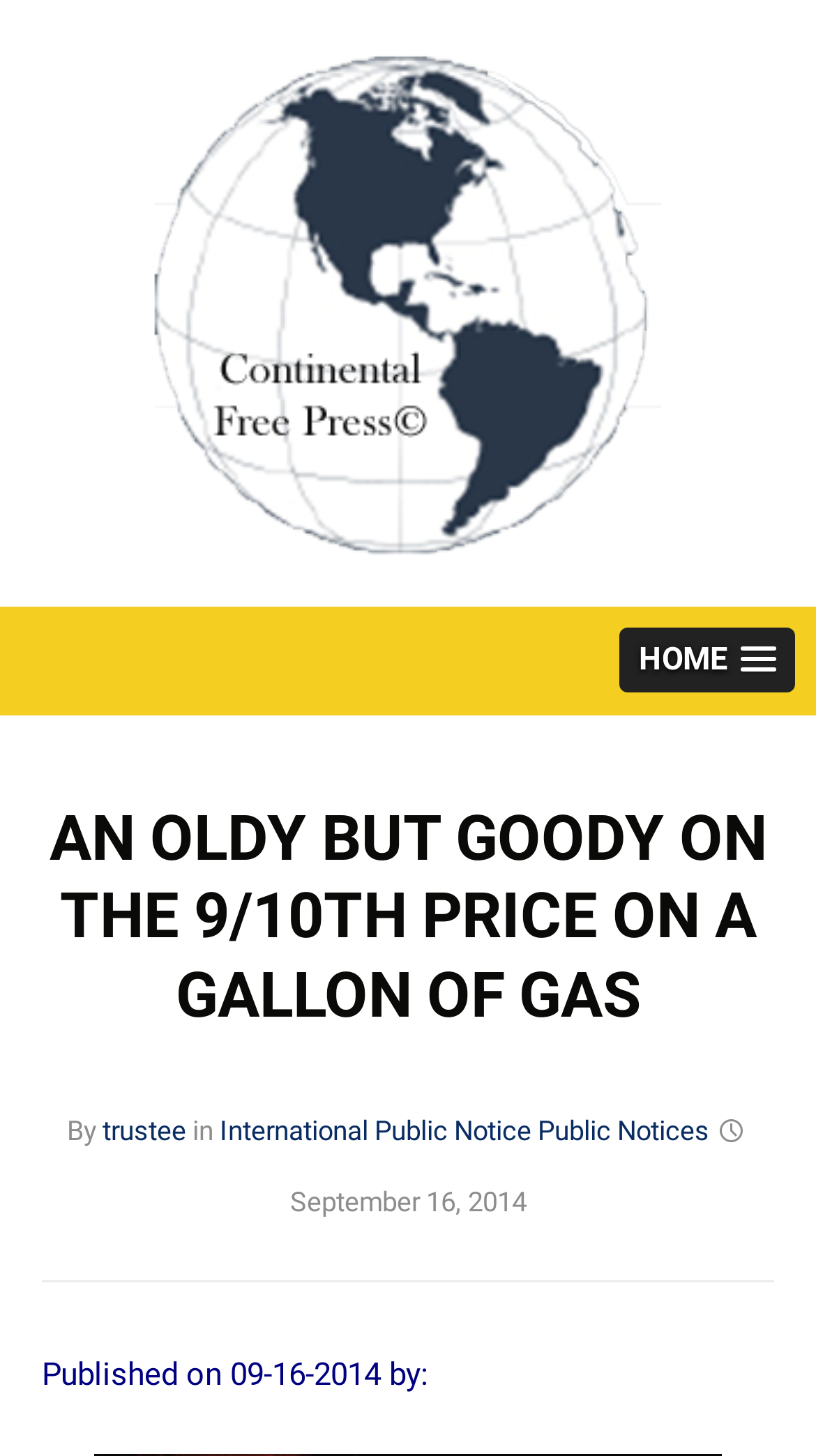Based on the element description: "Print", identify the UI element and provide its bounding box coordinates. Use four float numbers between 0 and 1, [left, top, right, bottom].

None